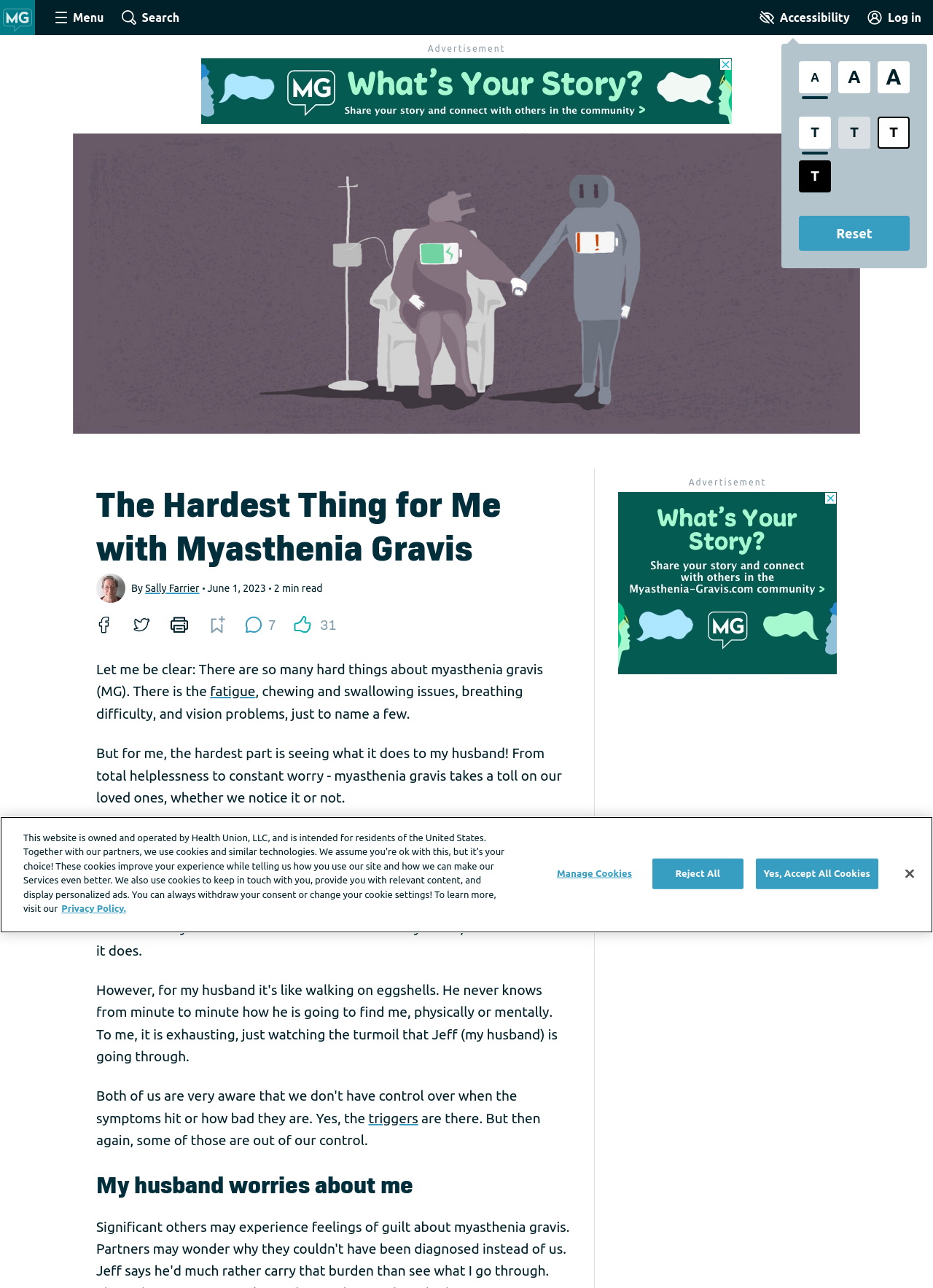Use a single word or phrase to answer the question: What is the author's name?

Sally Farrier